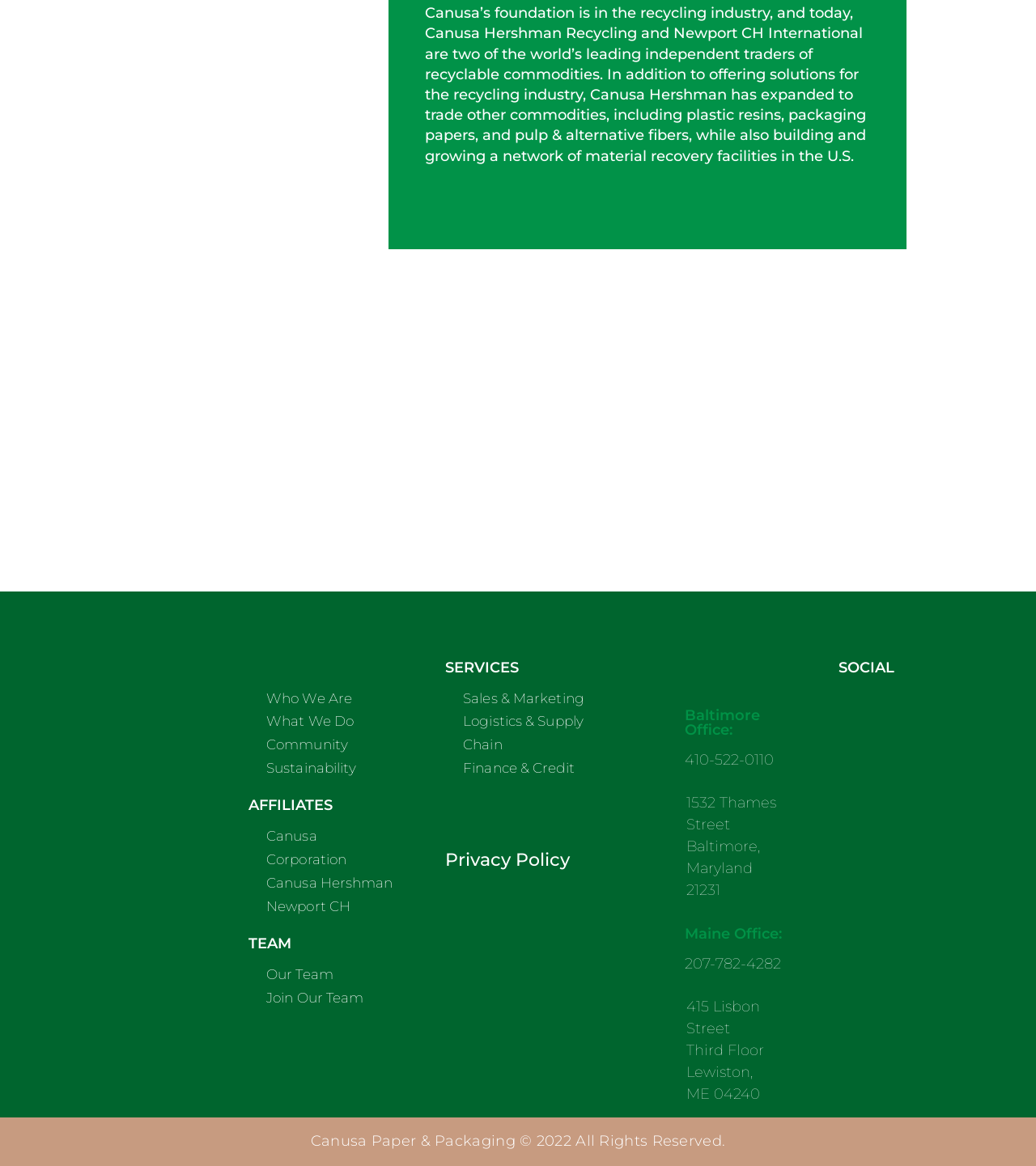Answer the following query with a single word or phrase:
What is the name of the company mentioned in the 'ABOUT' section?

Canusa Corporation